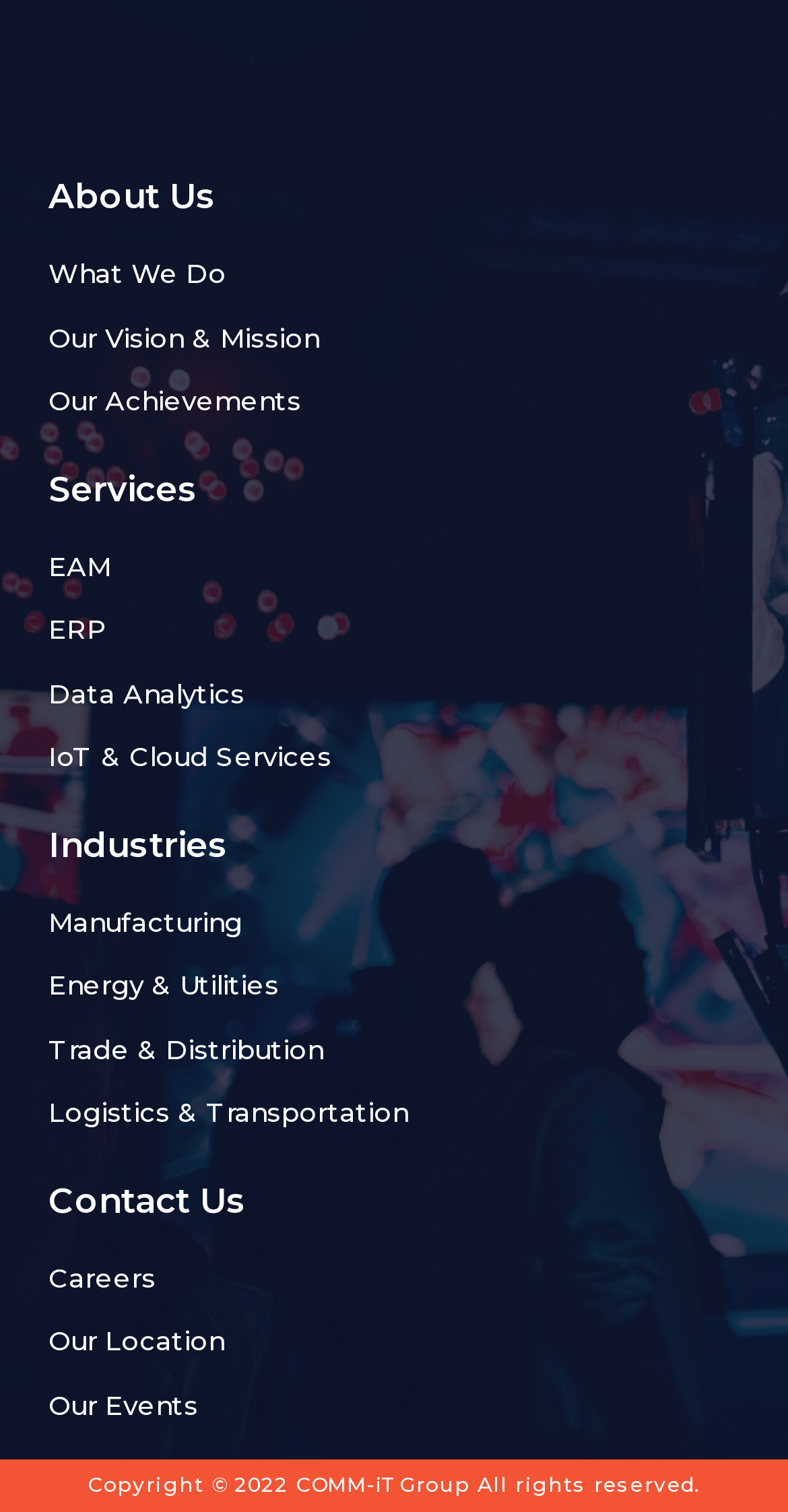What is the purpose of the 'Contact Us' section?
Refer to the image and provide a one-word or short phrase answer.

To get in touch with the company